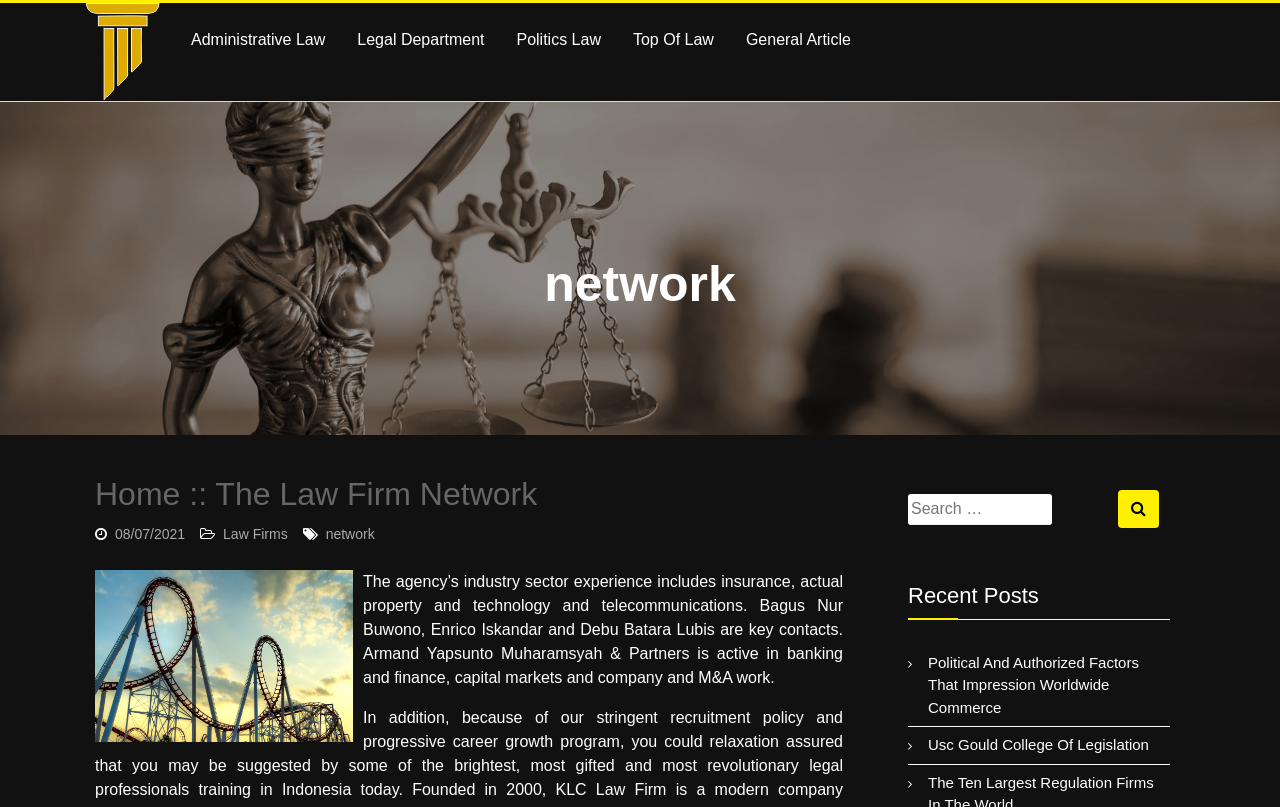Locate the bounding box coordinates of the clickable area needed to fulfill the instruction: "Read the 'Political And Authorized Factors That Impression Worldwide Commerce' post".

[0.725, 0.81, 0.89, 0.887]